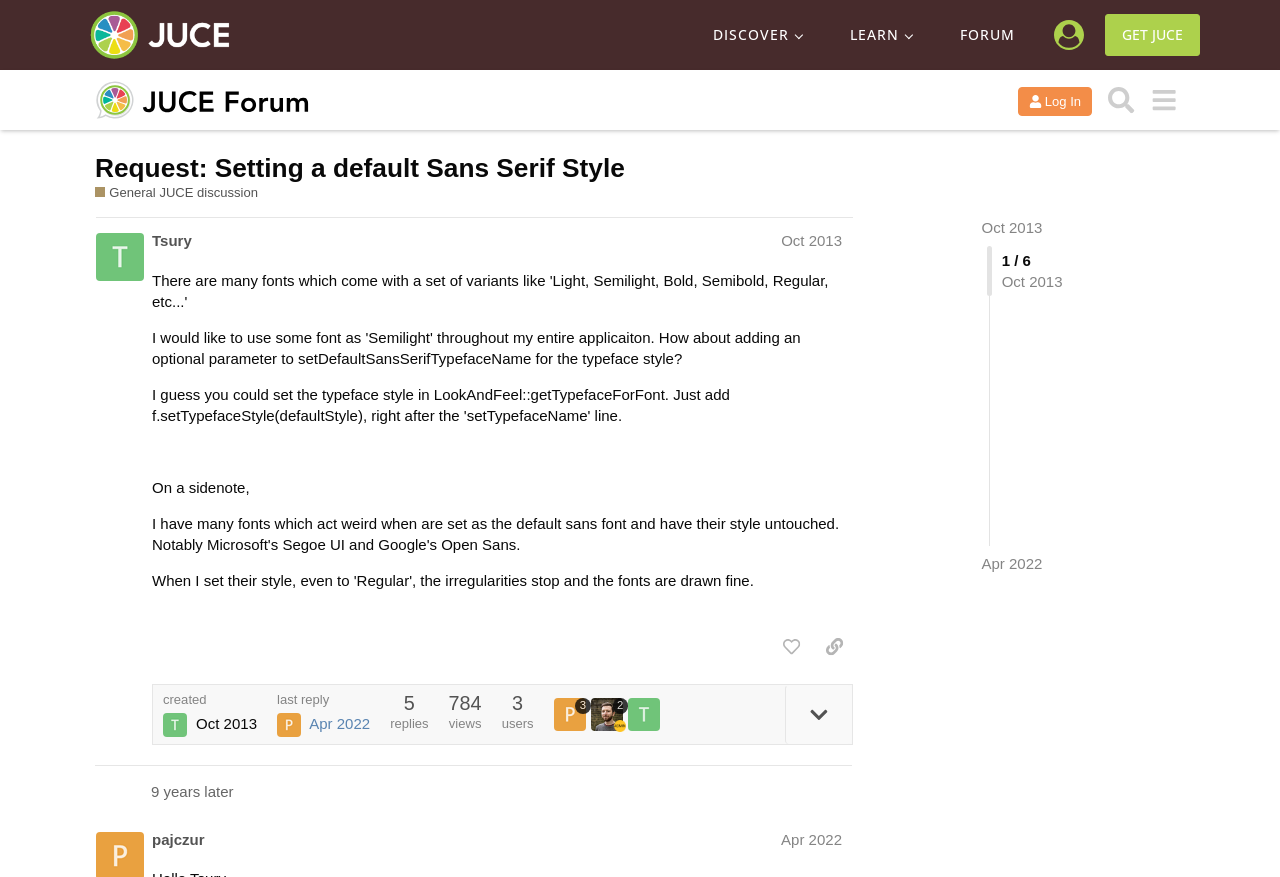Please locate and generate the primary heading on this webpage.

Request: Setting a default Sans Serif Style